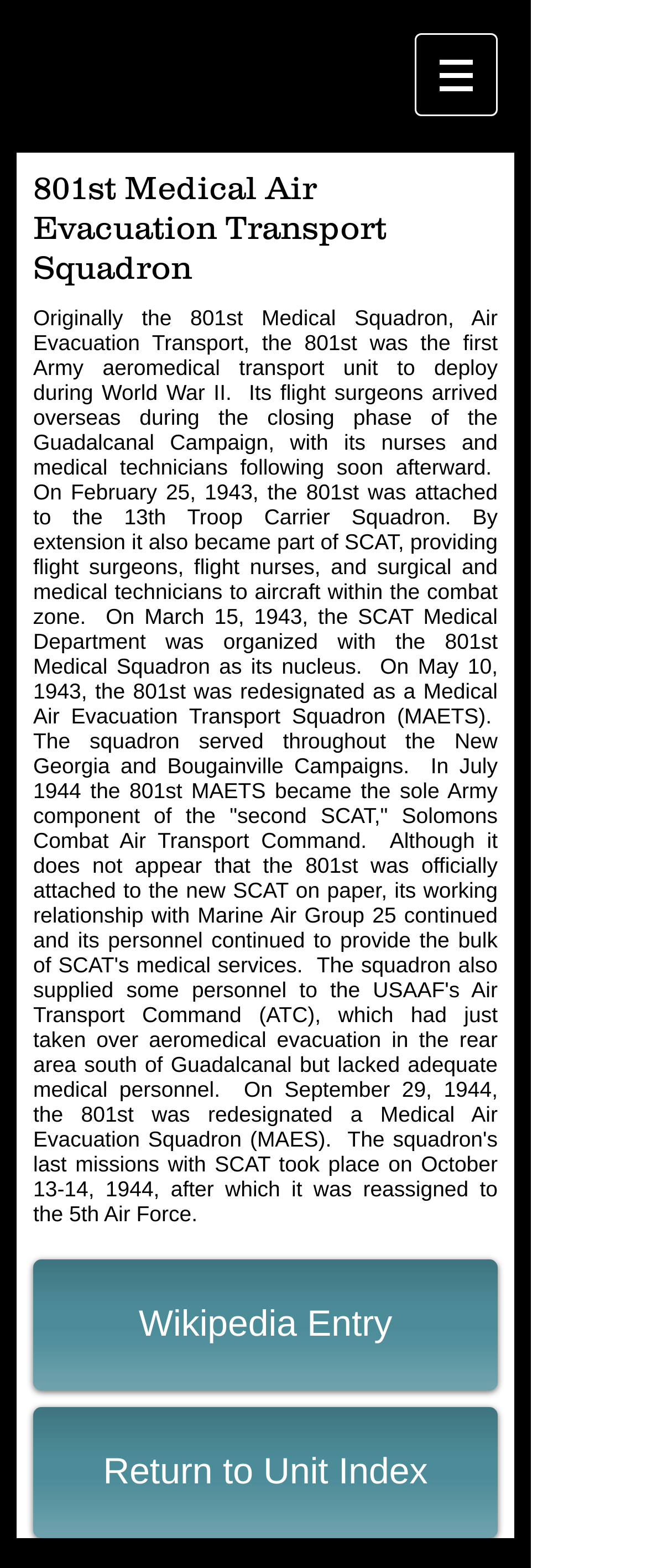Please determine the bounding box coordinates for the UI element described here. Use the format (top-left x, top-left y, bottom-right x, bottom-right y) with values bounded between 0 and 1: Return to Unit Index

[0.051, 0.897, 0.769, 0.981]